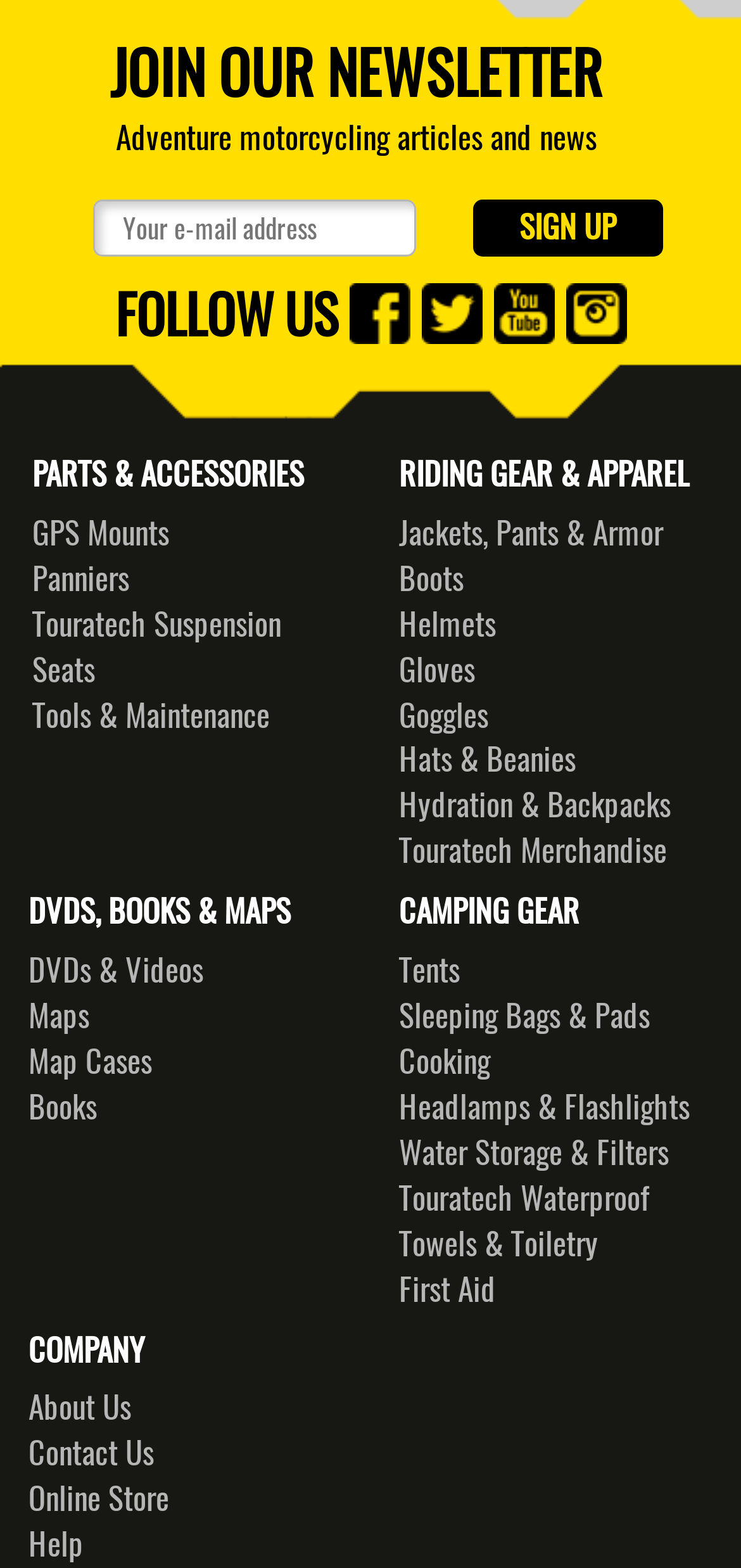How many links are there in the 'CAMPING GEAR' section?
Refer to the image and offer an in-depth and detailed answer to the question.

By counting the links in the 'CAMPING GEAR' section, I can see that there are nine links: 'Tents', 'Sleeping Bags & Pads', 'Cooking', 'Headlamps & Flashlights', 'Water Storage & Filters', 'Touratech Waterproof', 'Towels & Toiletry', 'First Aid'.